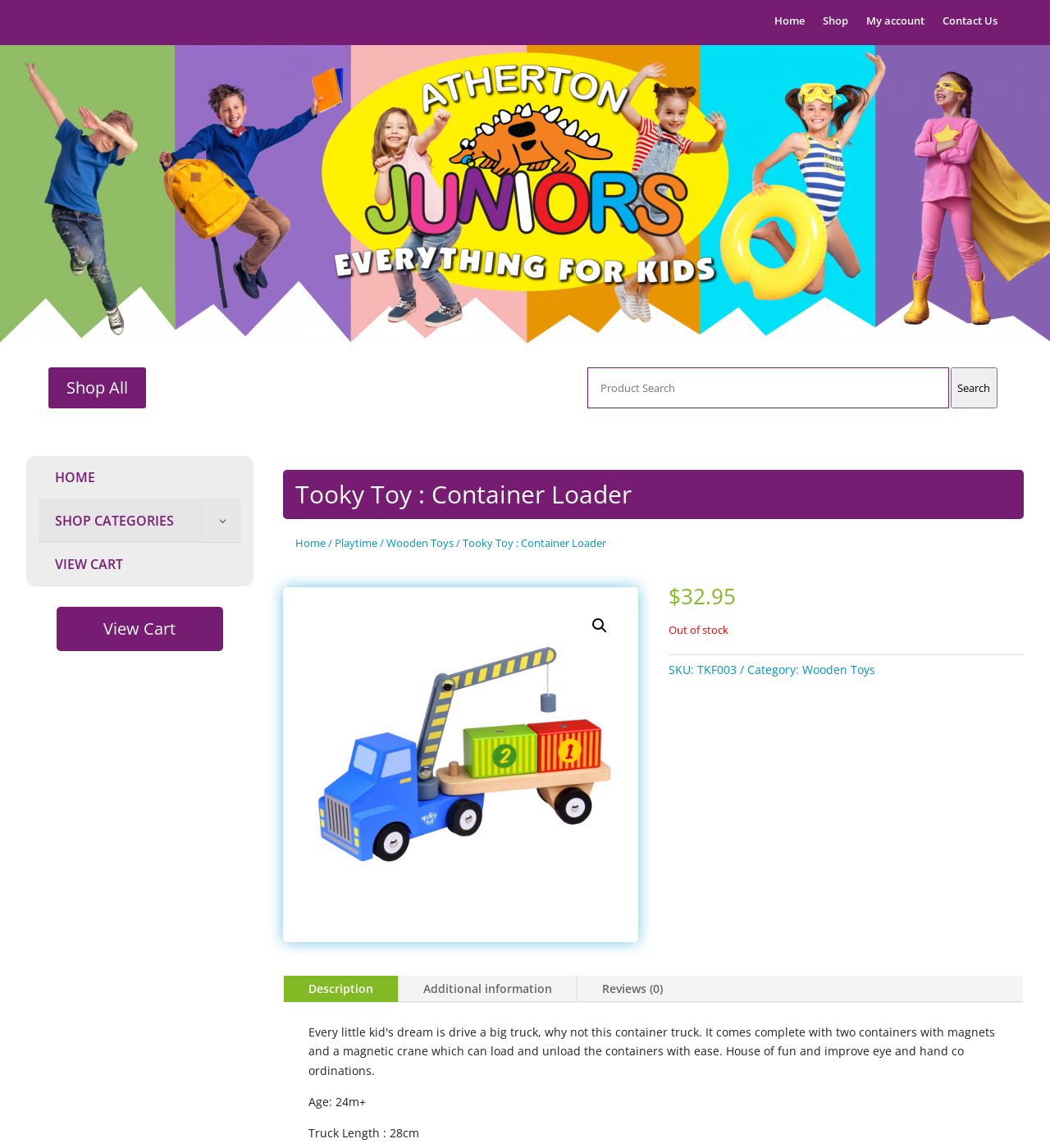Locate the bounding box coordinates of the segment that needs to be clicked to meet this instruction: "Click on the 'Home' link".

[0.738, 0.013, 0.766, 0.029]